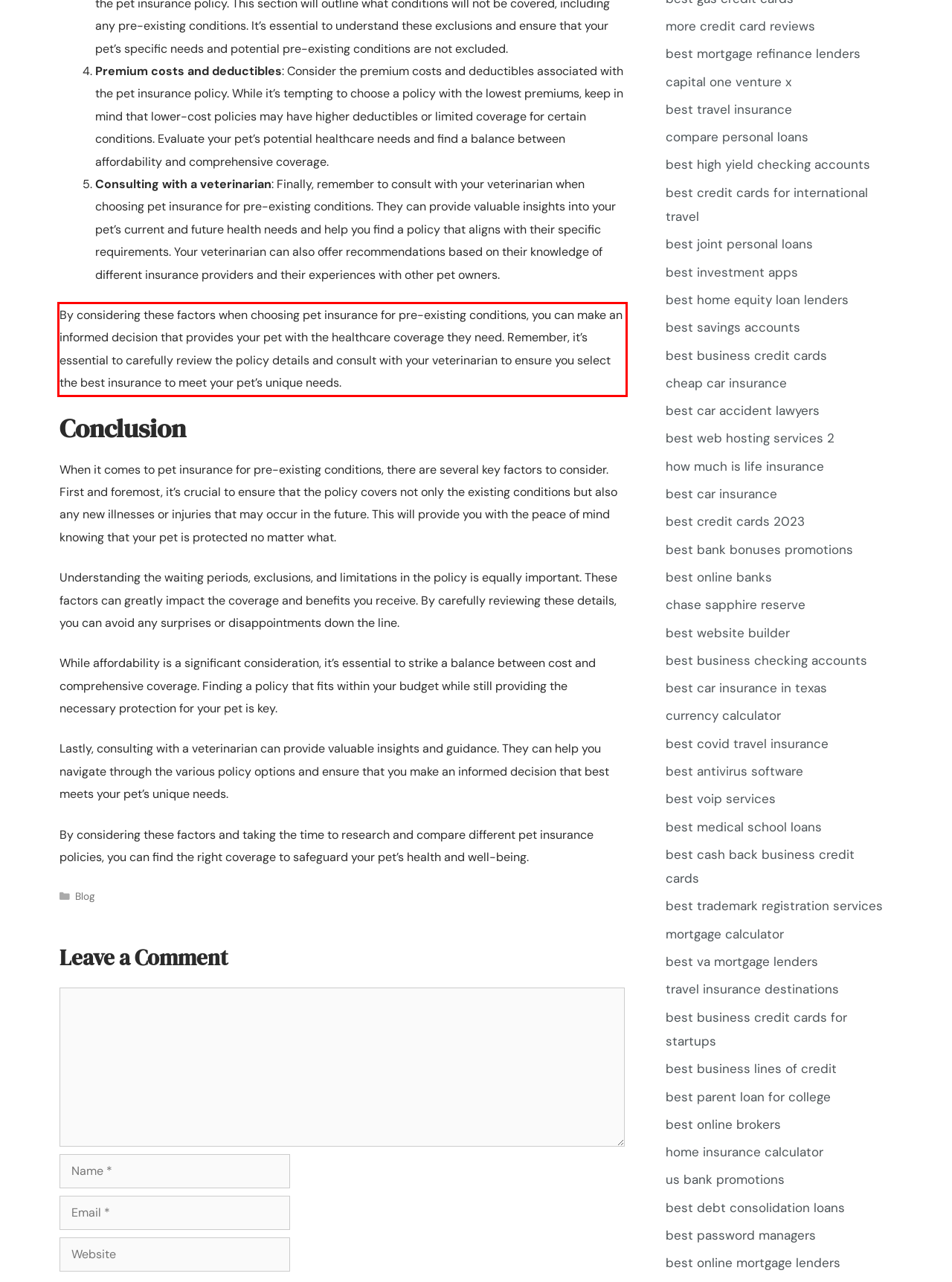Inspect the webpage screenshot that has a red bounding box and use OCR technology to read and display the text inside the red bounding box.

By considering these factors when choosing pet insurance for pre-existing conditions, you can make an informed decision that provides your pet with the healthcare coverage they need. Remember, it’s essential to carefully review the policy details and consult with your veterinarian to ensure you select the best insurance to meet your pet’s unique needs.